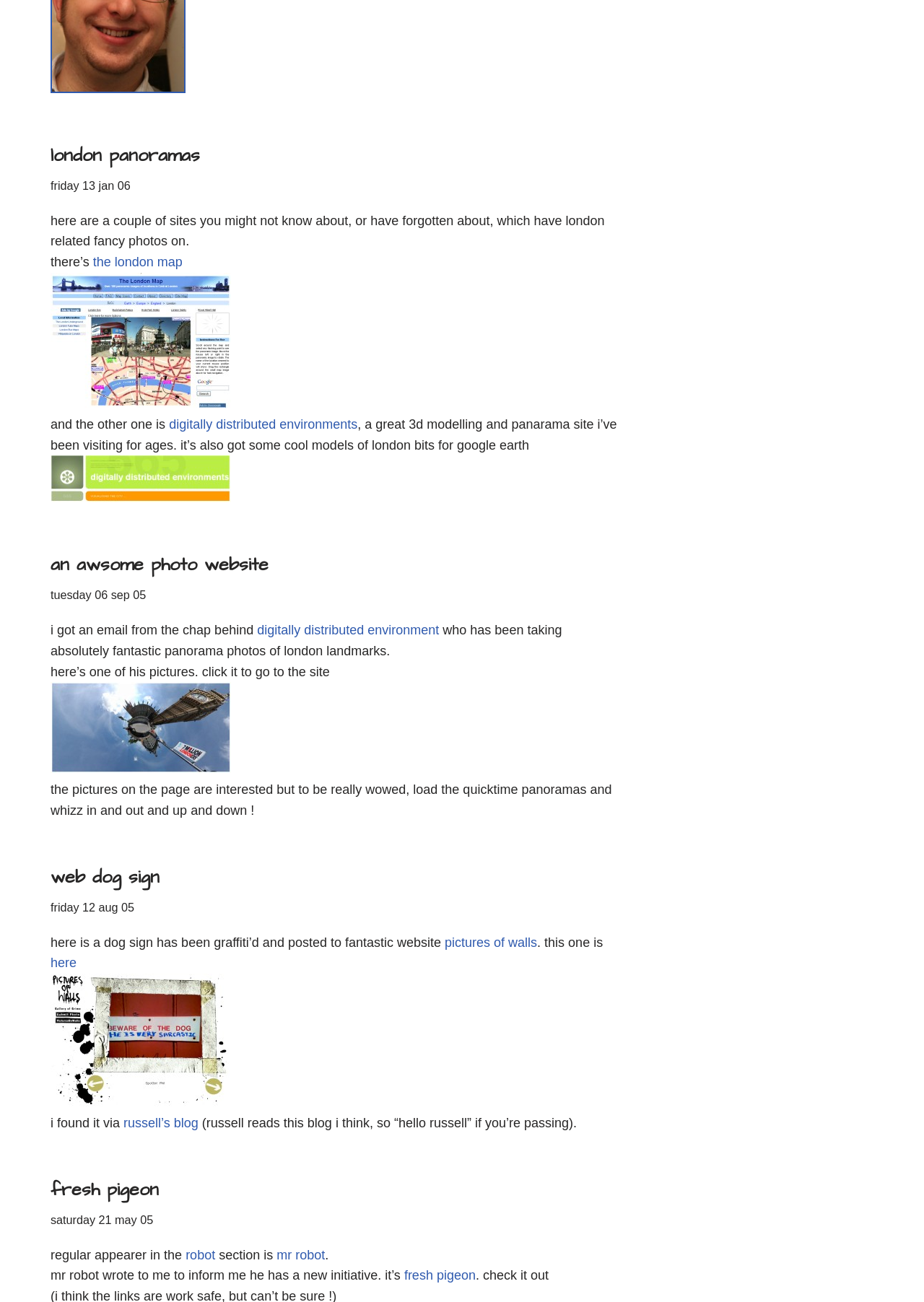Locate the bounding box coordinates of the clickable element to fulfill the following instruction: "check the article about an awsome photo website". Provide the coordinates as four float numbers between 0 and 1 in the format [left, top, right, bottom].

[0.055, 0.424, 0.671, 0.444]